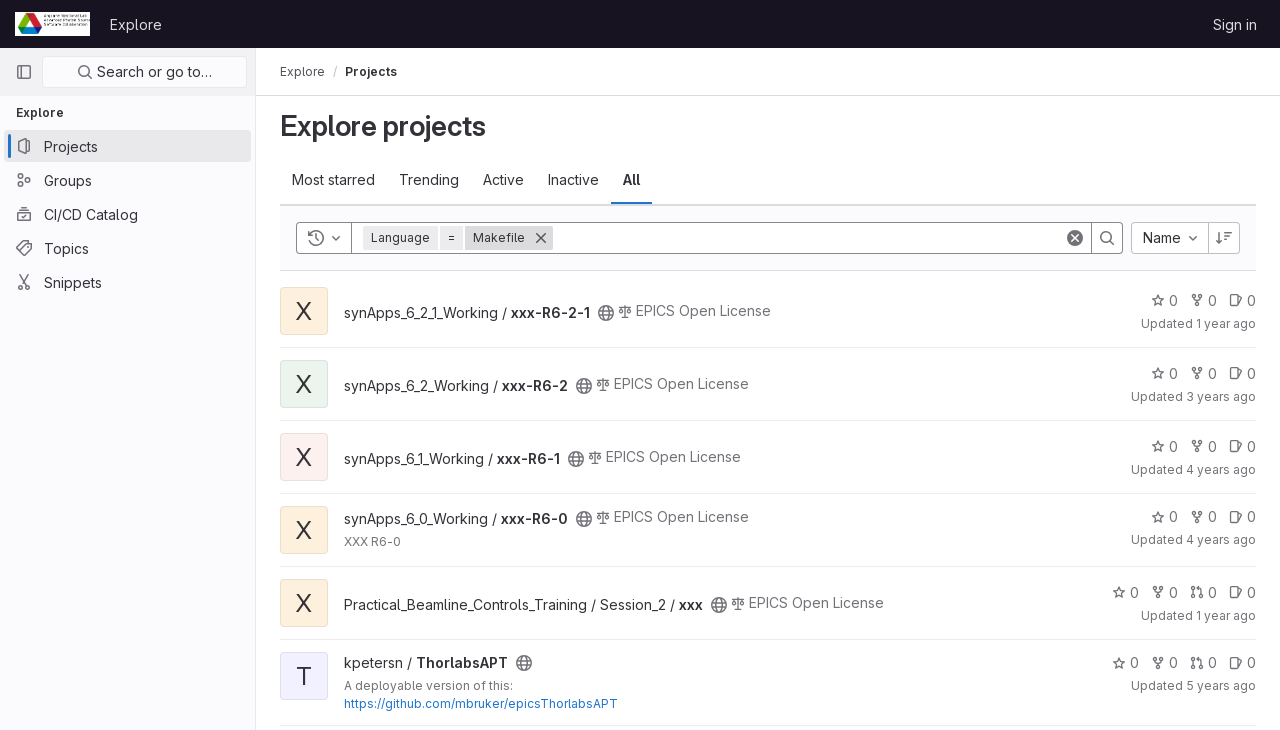Analyze the image and answer the question with as much detail as possible: 
How many tabs are there in the tablist?

I counted the number of tab elements in the tablist, which are 'Most starred', 'Trending', 'Active', 'Inactive', and 'All'.